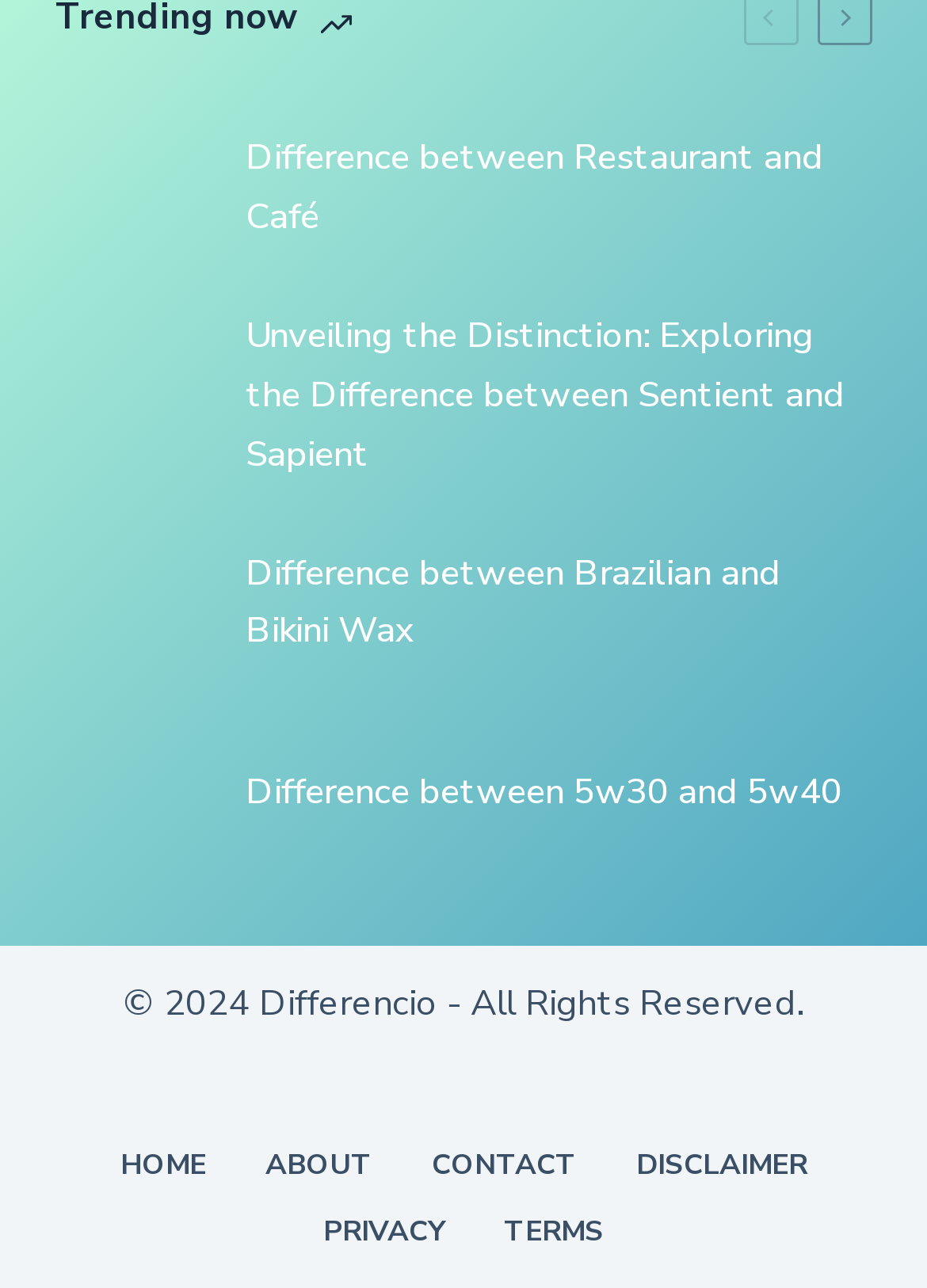How many menu items are in the footer?
Based on the screenshot, provide your answer in one word or phrase.

6